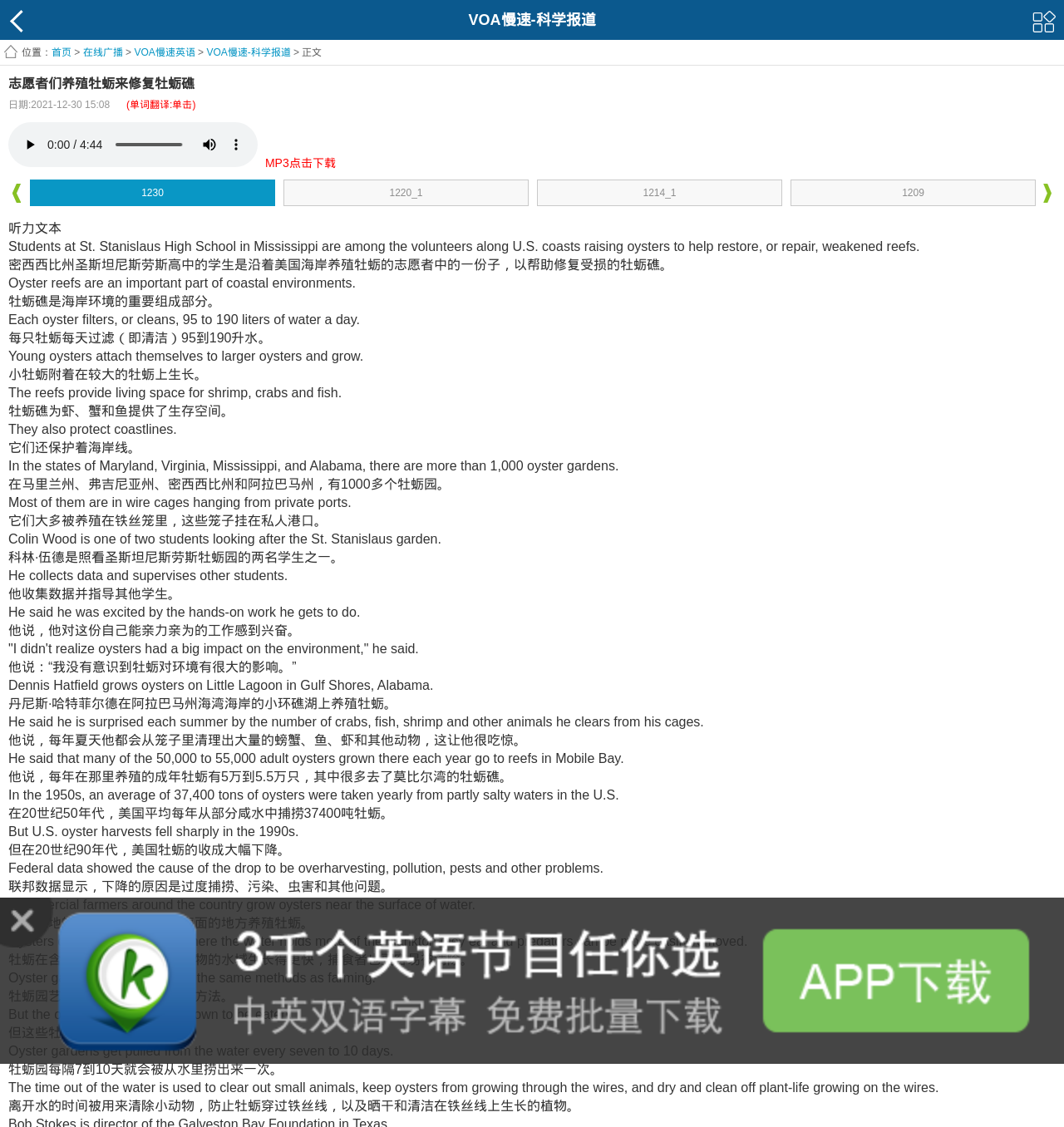Who is involved in looking after the St. Stanislaus garden?
Please provide a single word or phrase in response based on the screenshot.

Colin Wood and another student